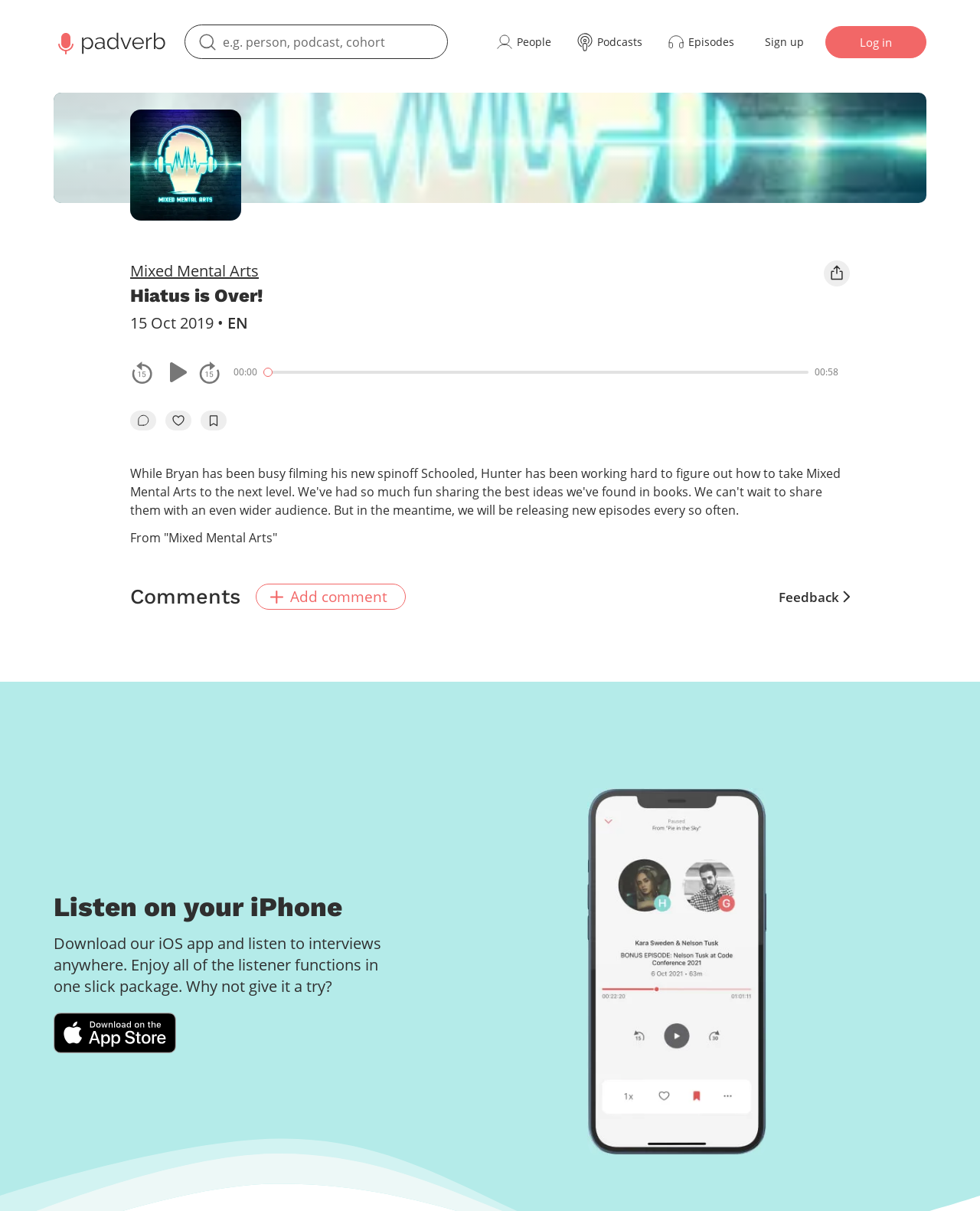Determine the bounding box coordinates of the clickable element necessary to fulfill the instruction: "Sign up". Provide the coordinates as four float numbers within the 0 to 1 range, i.e., [left, top, right, bottom].

[0.78, 0.021, 0.82, 0.048]